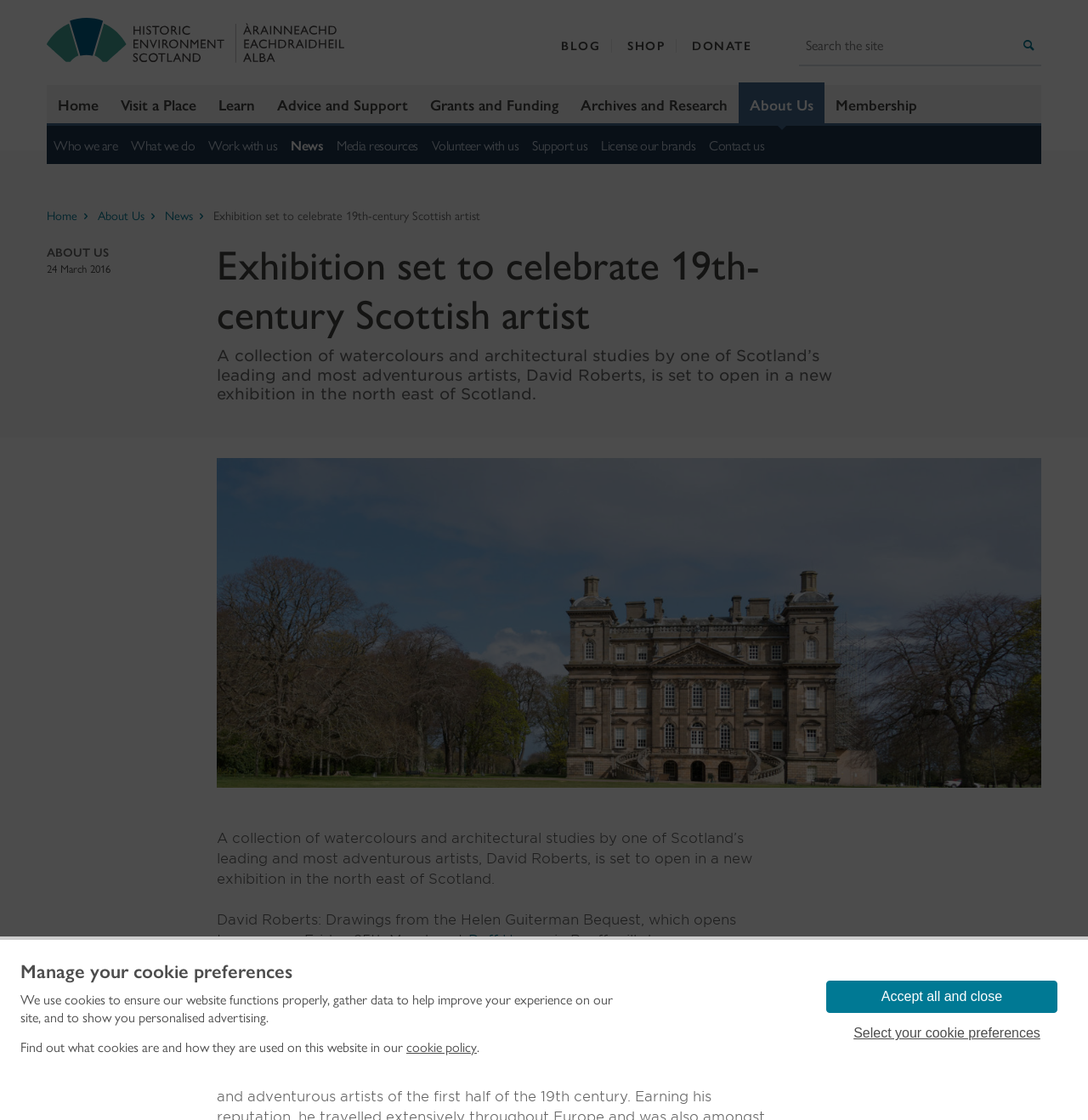Locate the bounding box coordinates of the element's region that should be clicked to carry out the following instruction: "Visit the Historic Environment Scotland homepage". The coordinates need to be four float numbers between 0 and 1, i.e., [left, top, right, bottom].

[0.043, 0.017, 0.316, 0.035]